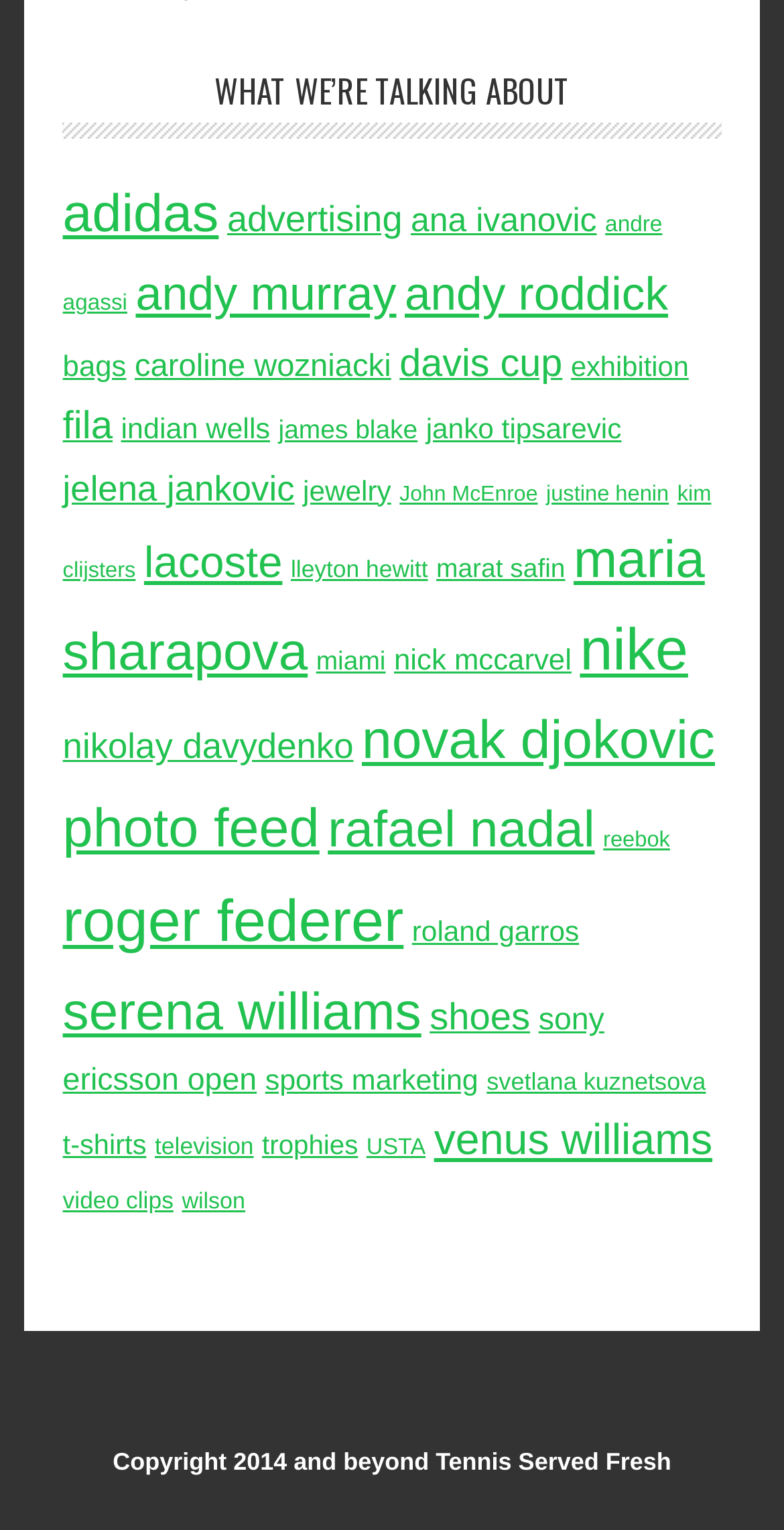Pinpoint the bounding box coordinates of the clickable element to carry out the following instruction: "Explore roger federer."

[0.08, 0.58, 0.515, 0.624]